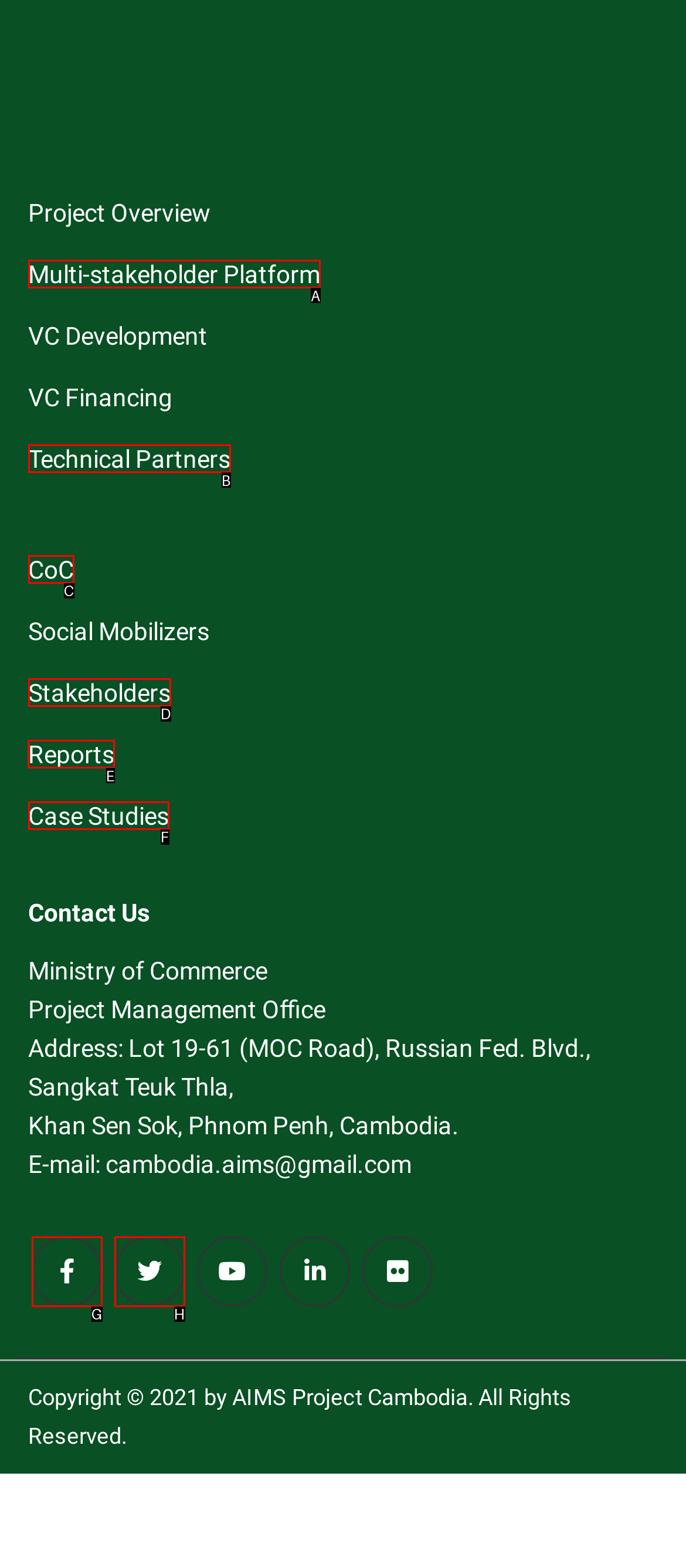Select the option I need to click to accomplish this task: Check reports
Provide the letter of the selected choice from the given options.

E